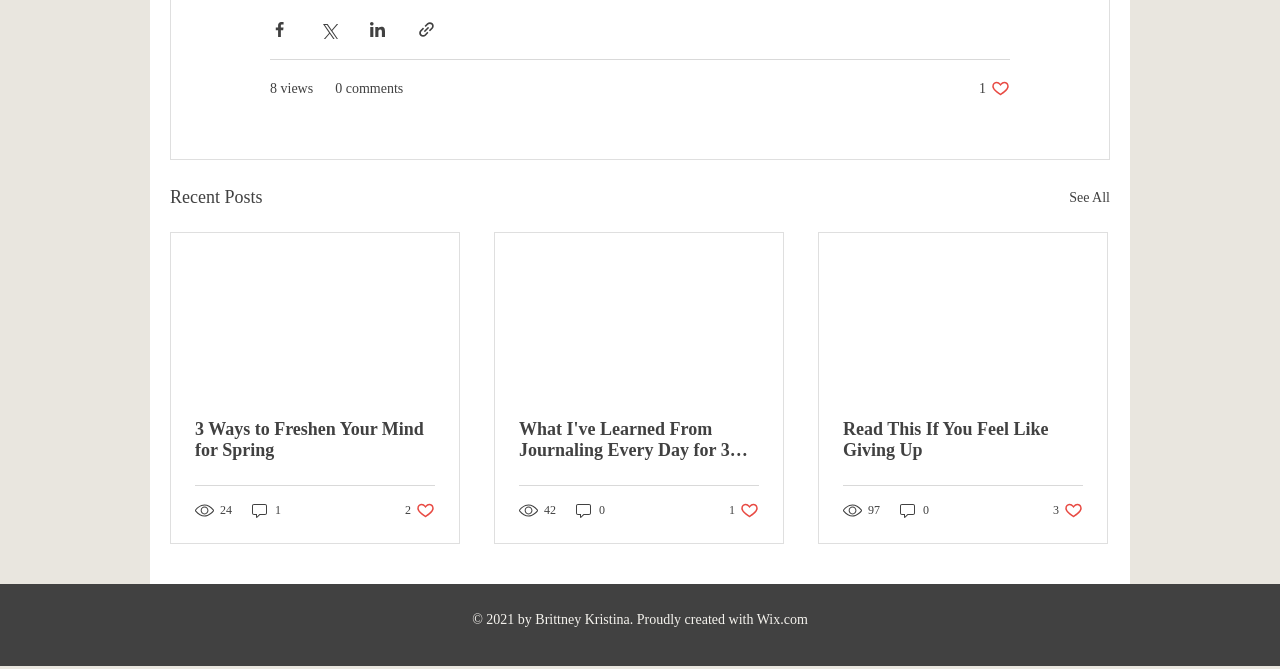Identify the bounding box coordinates for the element you need to click to achieve the following task: "See all recent posts". The coordinates must be four float values ranging from 0 to 1, formatted as [left, top, right, bottom].

[0.835, 0.274, 0.867, 0.317]